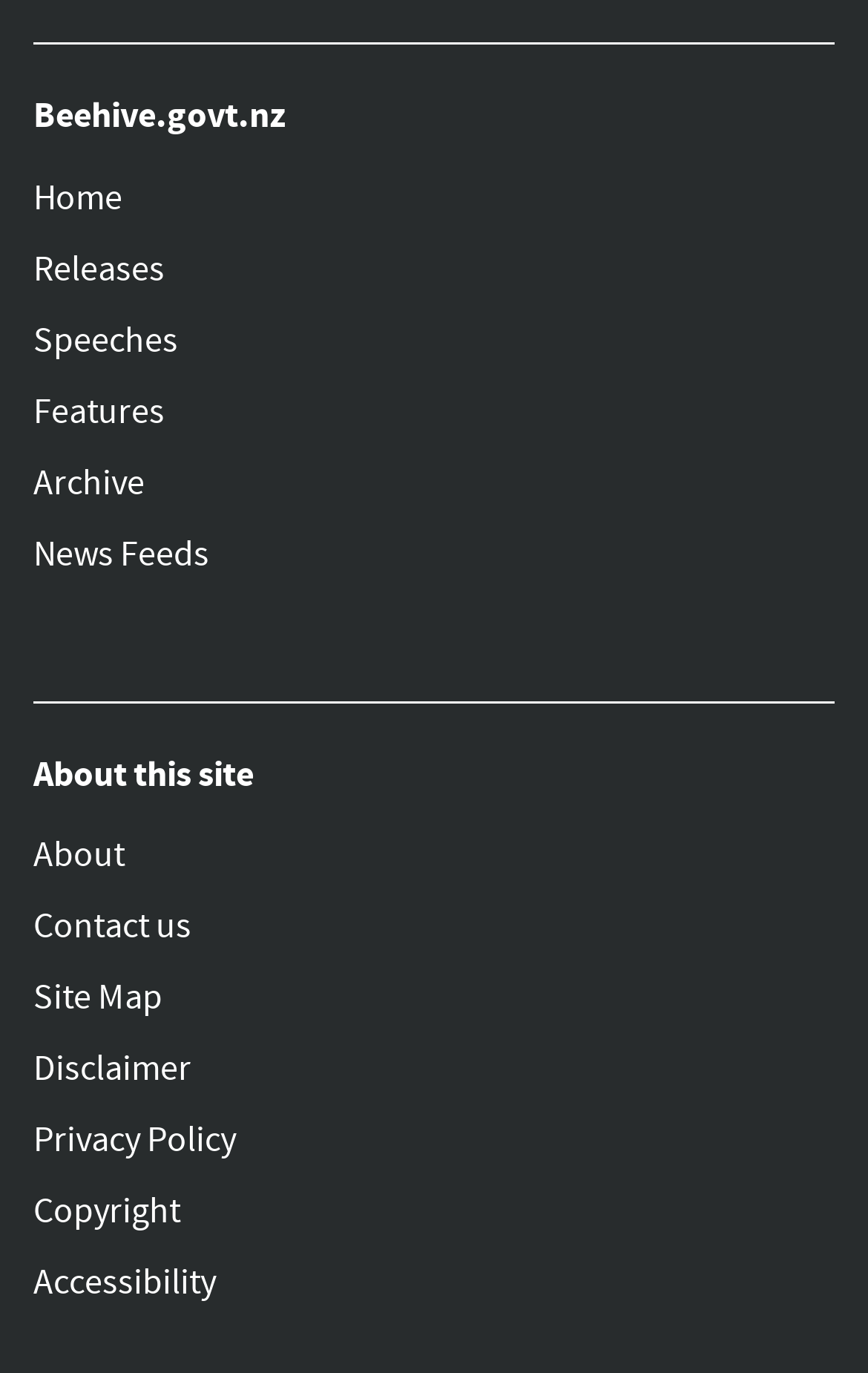Provide the bounding box coordinates in the format (top-left x, top-left y, bottom-right x, bottom-right y). All values are floating point numbers between 0 and 1. Determine the bounding box coordinate of the UI element described as: Privacy Policy

[0.038, 0.805, 0.962, 0.856]